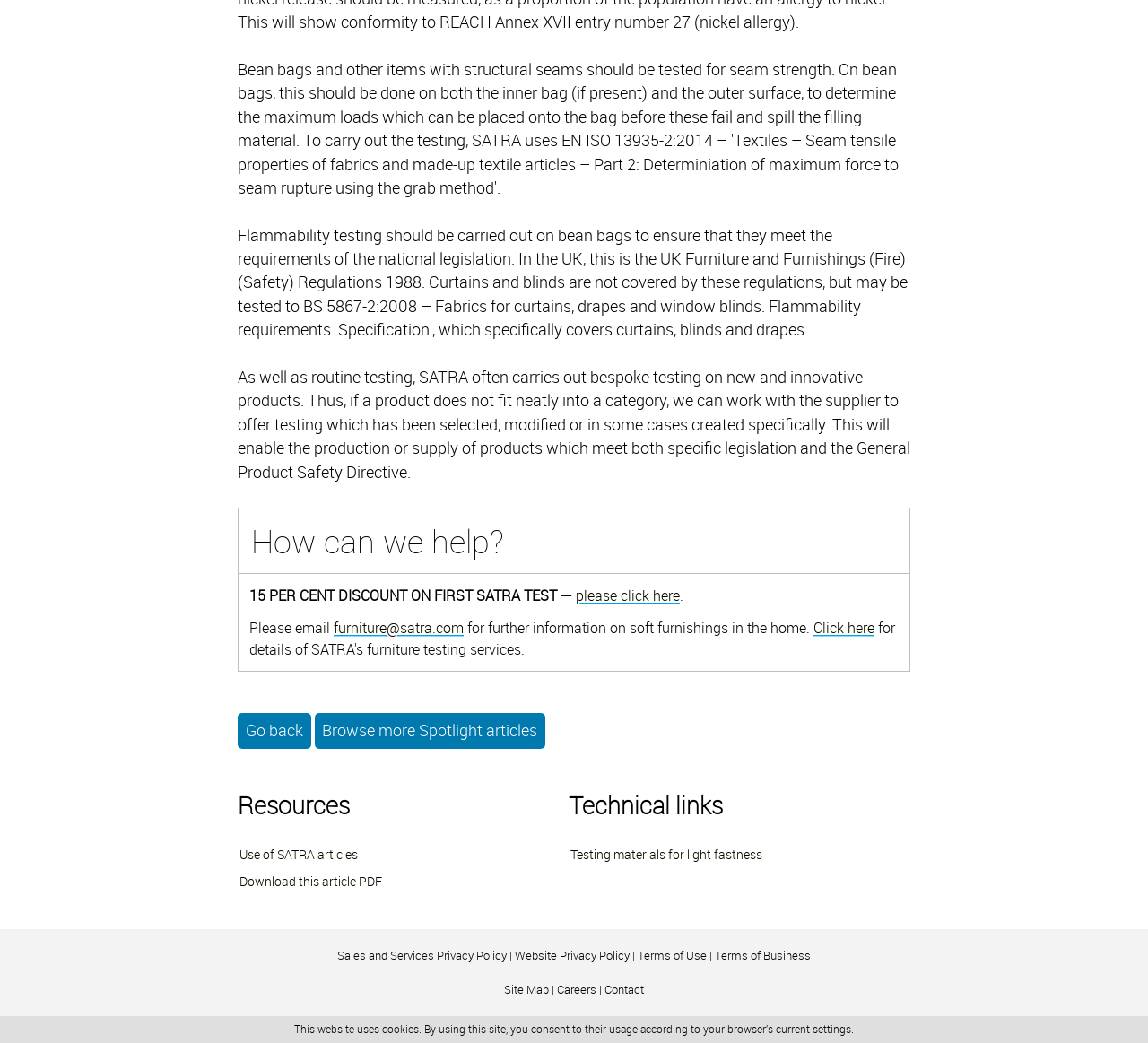Locate the bounding box coordinates of the element that needs to be clicked to carry out the instruction: "Email for further information on soft furnishings in the home". The coordinates should be given as four float numbers ranging from 0 to 1, i.e., [left, top, right, bottom].

[0.291, 0.593, 0.404, 0.612]